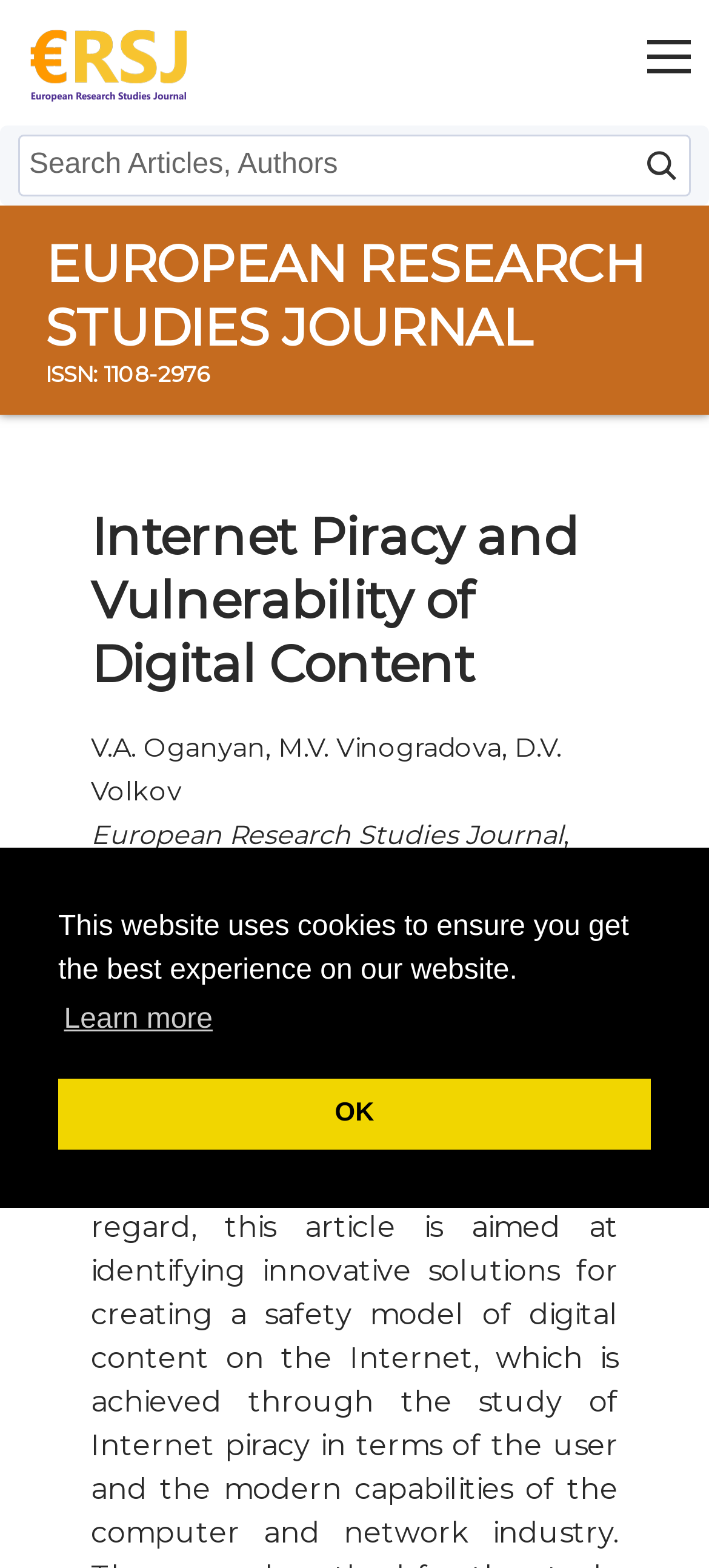Look at the image and write a detailed answer to the question: 
What is the name of the journal?

I found the answer by looking at the top-left corner of the webpage, where the journal's name is displayed as a link and an image.